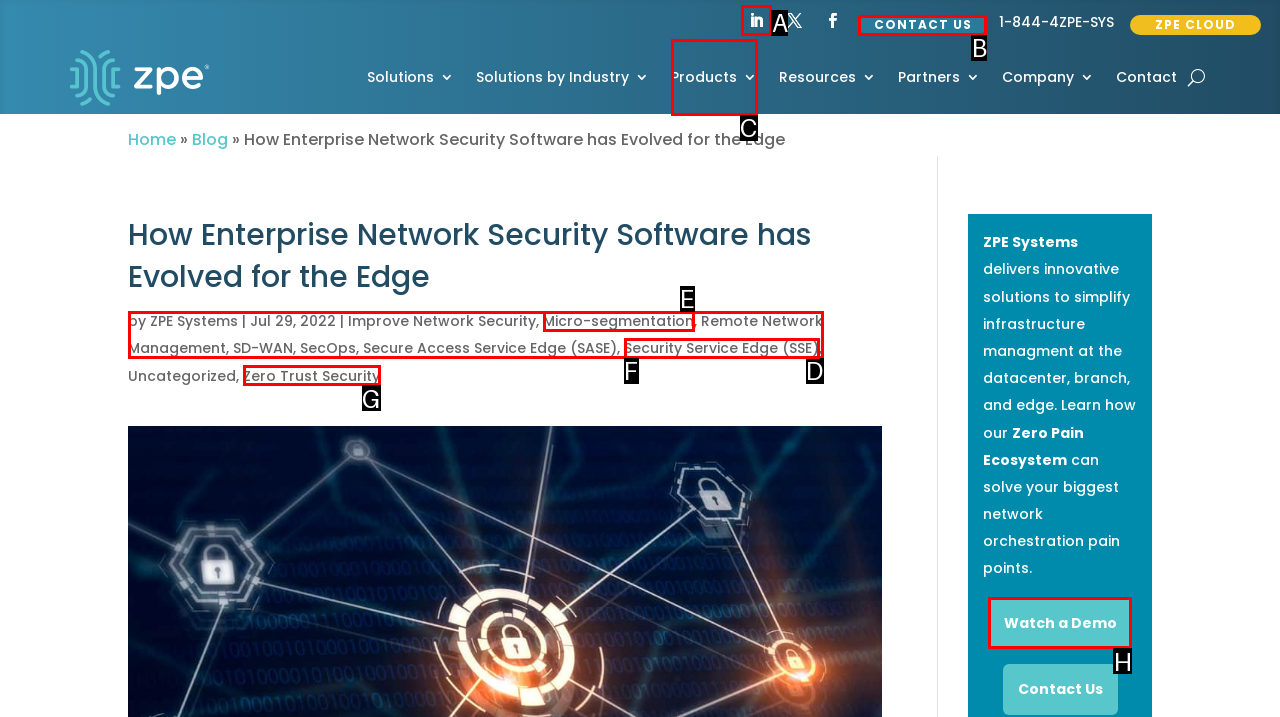Tell me which one HTML element I should click to complete the following task: Click the CONTACT US link Answer with the option's letter from the given choices directly.

B